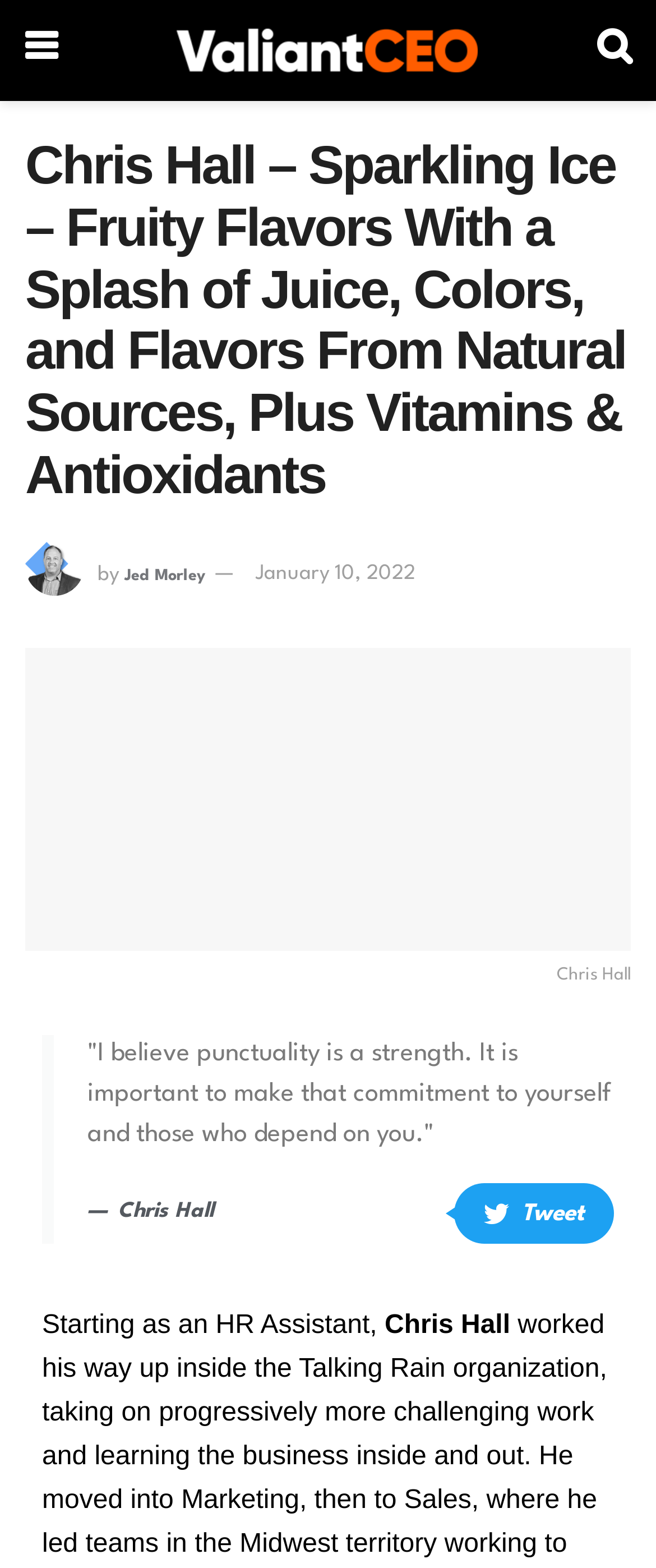Predict the bounding box of the UI element that fits this description: "Jed Morley".

[0.19, 0.362, 0.313, 0.372]